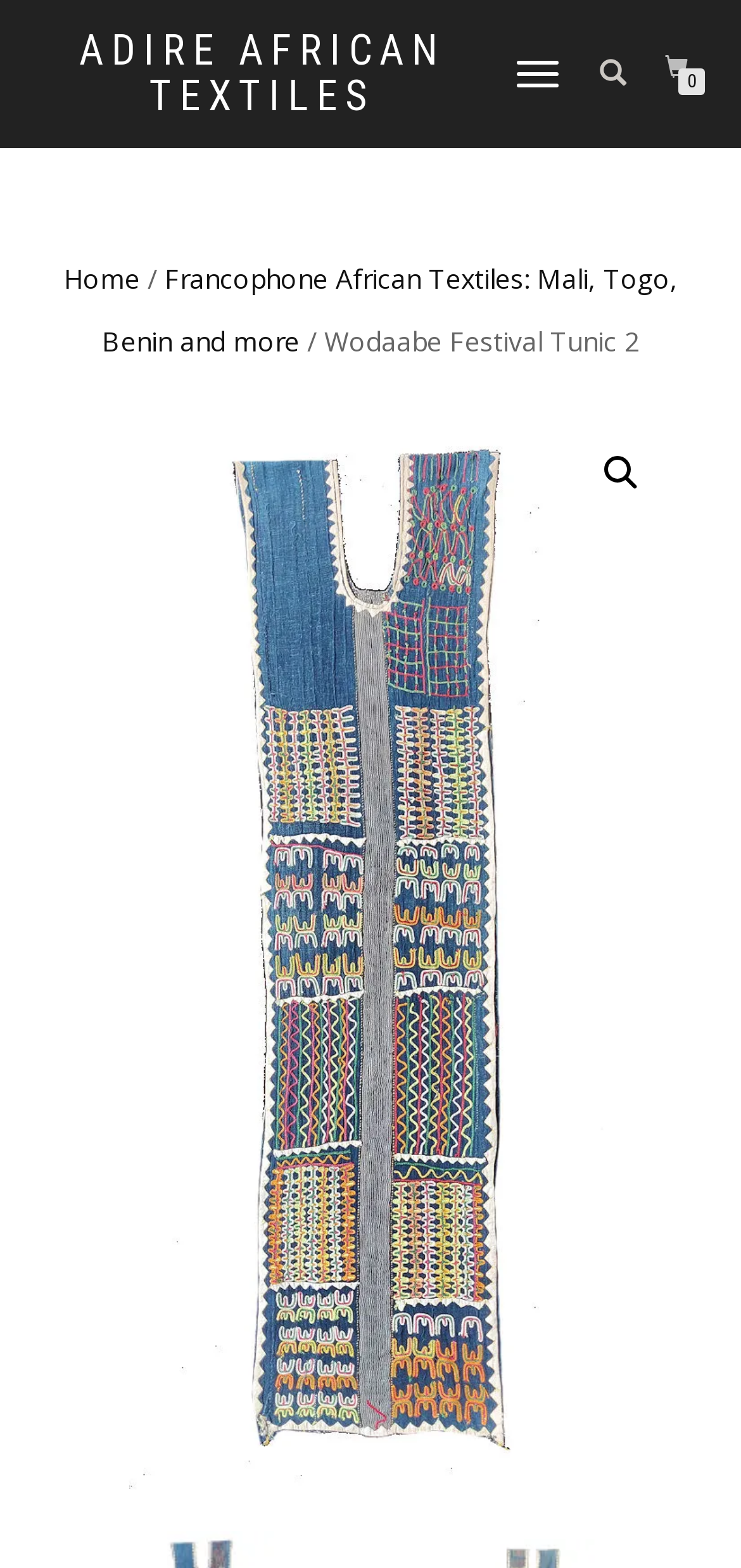Based on the image, give a detailed response to the question: What is the name of the African textiles website?

The name of the website can be inferred from the link 'ADIRE AFRICAN TEXTILES' located at the top left of the webpage, which suggests that it is the title of the website.